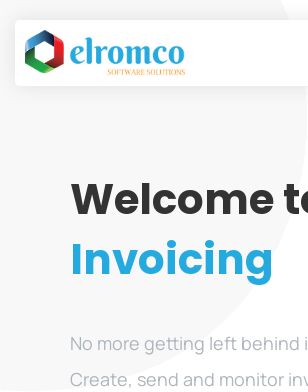Answer this question using a single word or a brief phrase:
What is the tone of the overall design?

Professional yet approachable